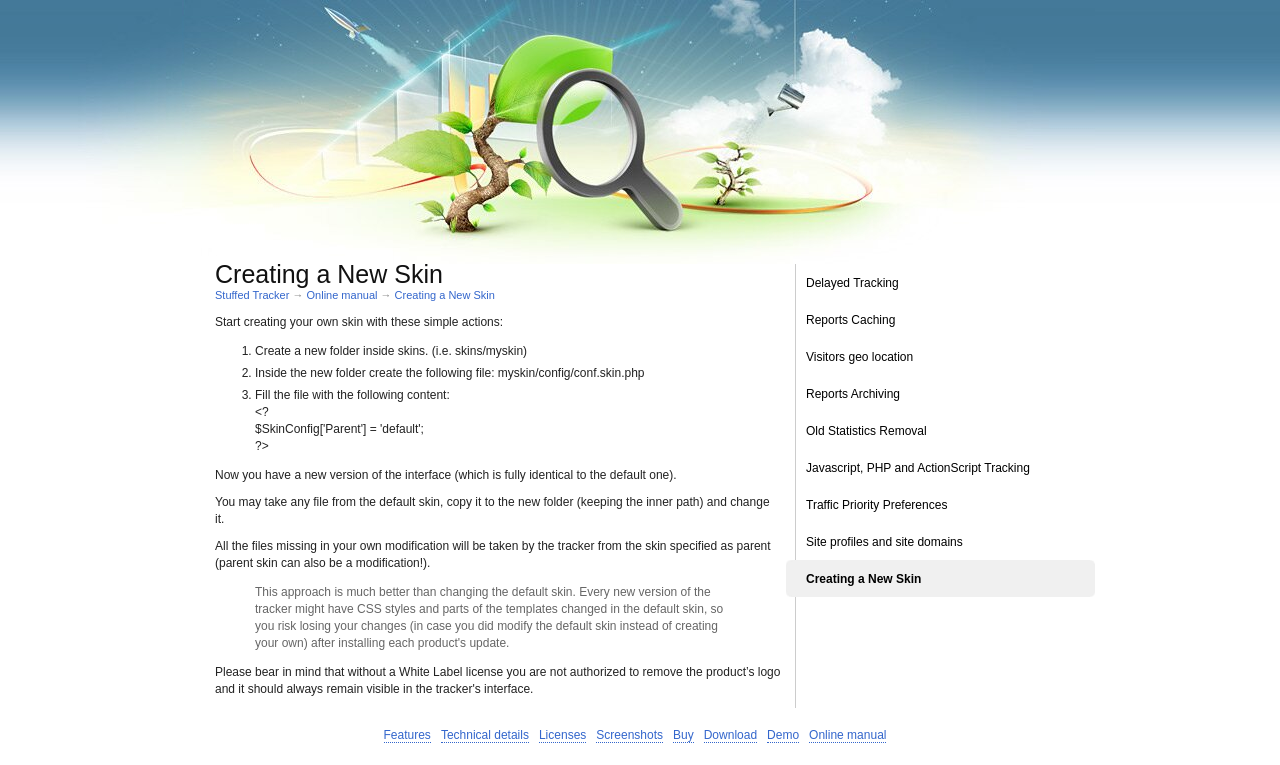Given the description Old Statistics Removal, predict the bounding box coordinates of the UI element. Ensure the coordinates are in the format (top-left x, top-left y, bottom-right x, bottom-right y) and all values are between 0 and 1.

[0.614, 0.539, 0.724, 0.587]